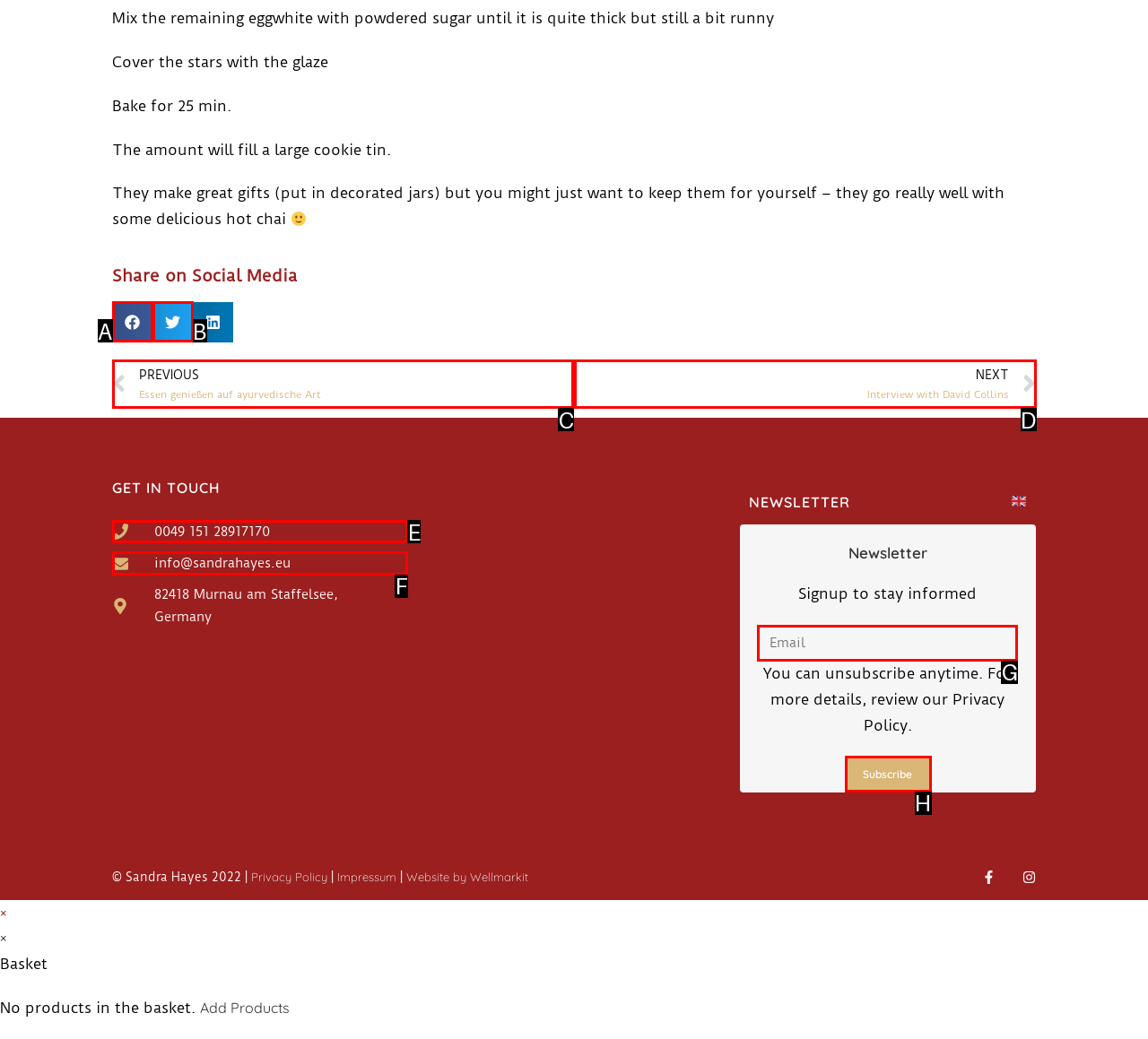Select the appropriate HTML element to click for the following task: Subscribe to the newsletter
Answer with the letter of the selected option from the given choices directly.

H